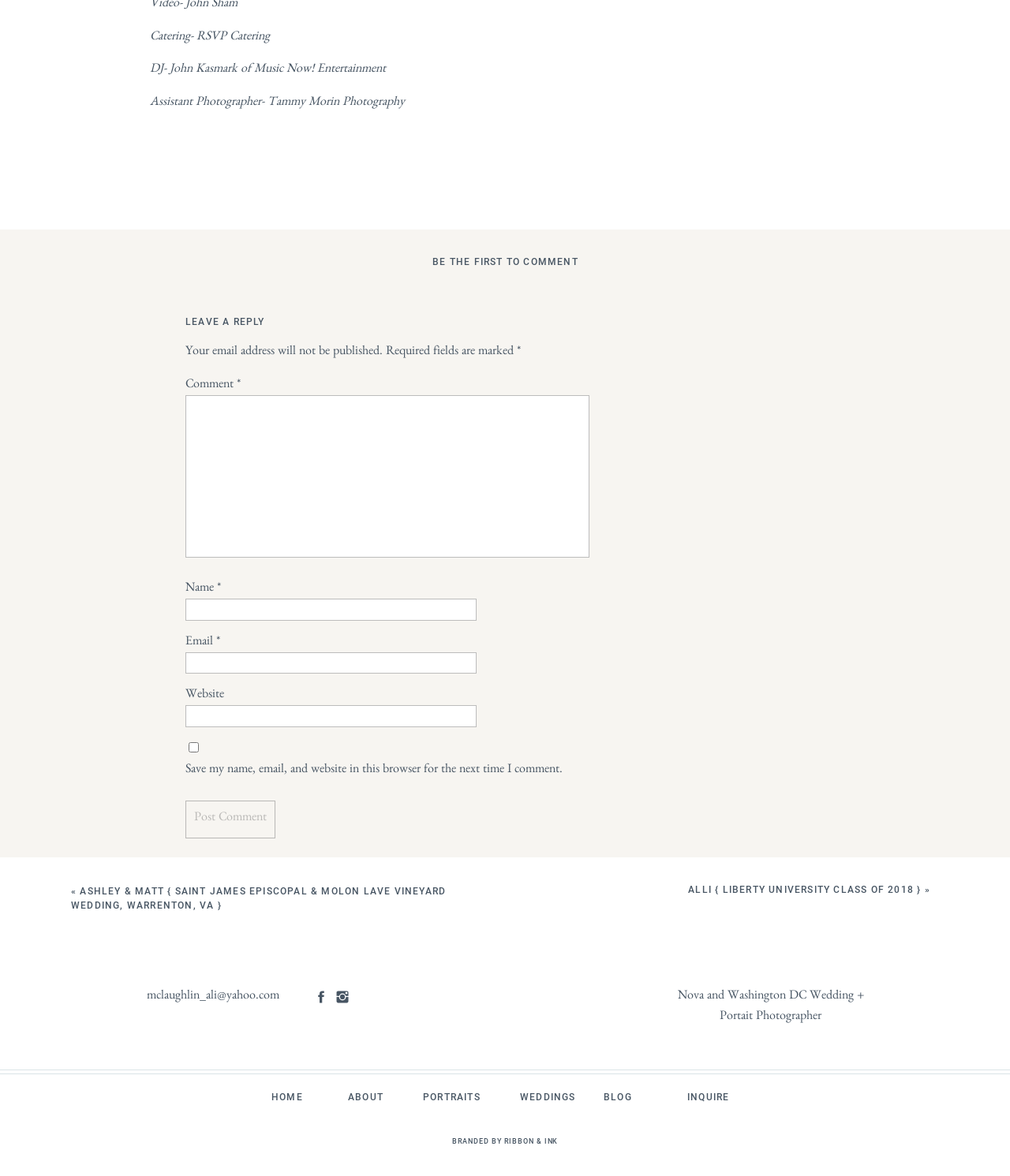Please provide the bounding box coordinates in the format (top-left x, top-left y, bottom-right x, bottom-right y). Remember, all values are floating point numbers between 0 and 1. What is the bounding box coordinate of the region described as: parent_node: Name * name="author"

[0.184, 0.509, 0.472, 0.528]